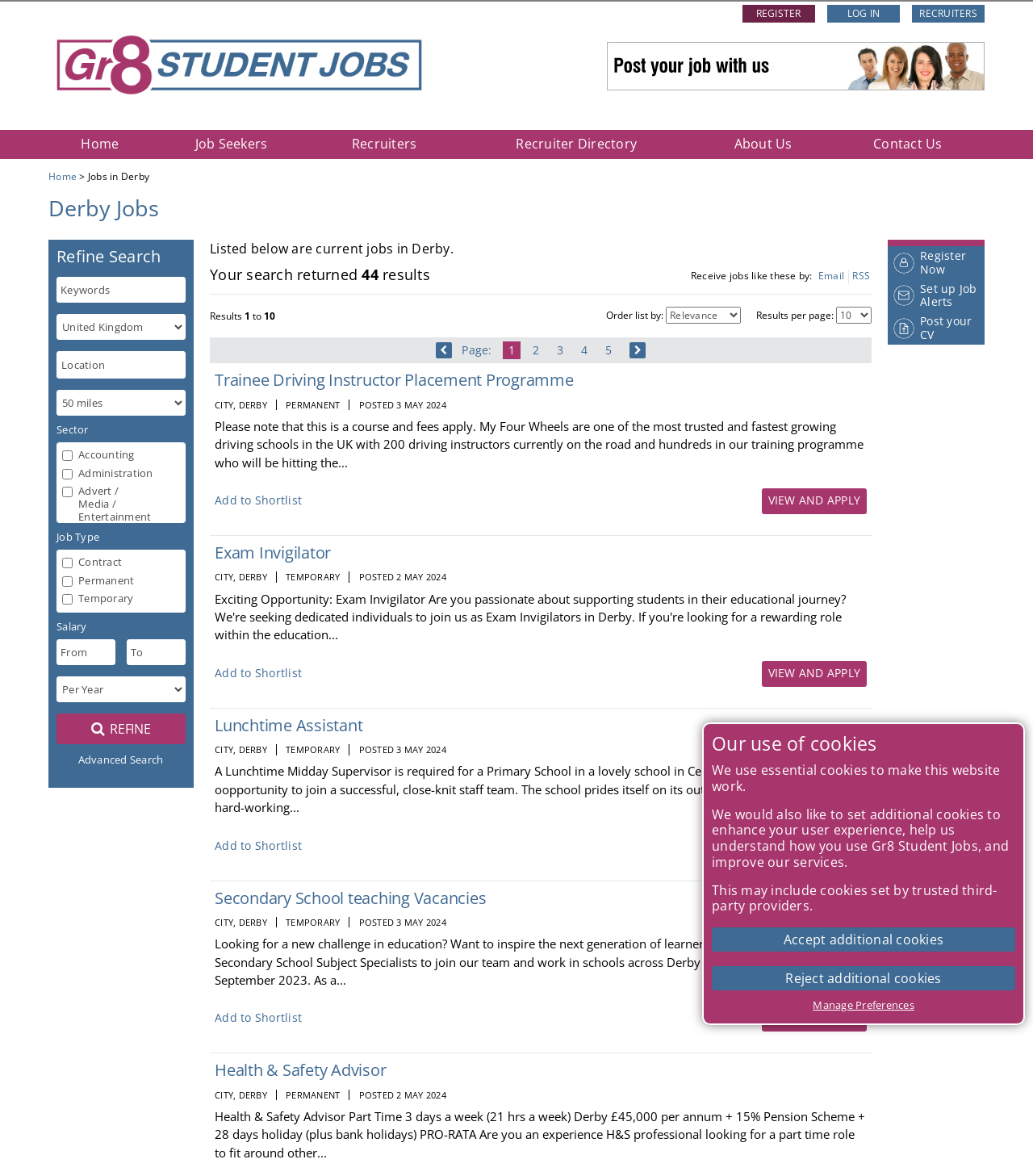Locate the bounding box coordinates of the clickable element to fulfill the following instruction: "Search for jobs in Derby". Provide the coordinates as four float numbers between 0 and 1 in the format [left, top, right, bottom].

[0.055, 0.236, 0.179, 0.257]